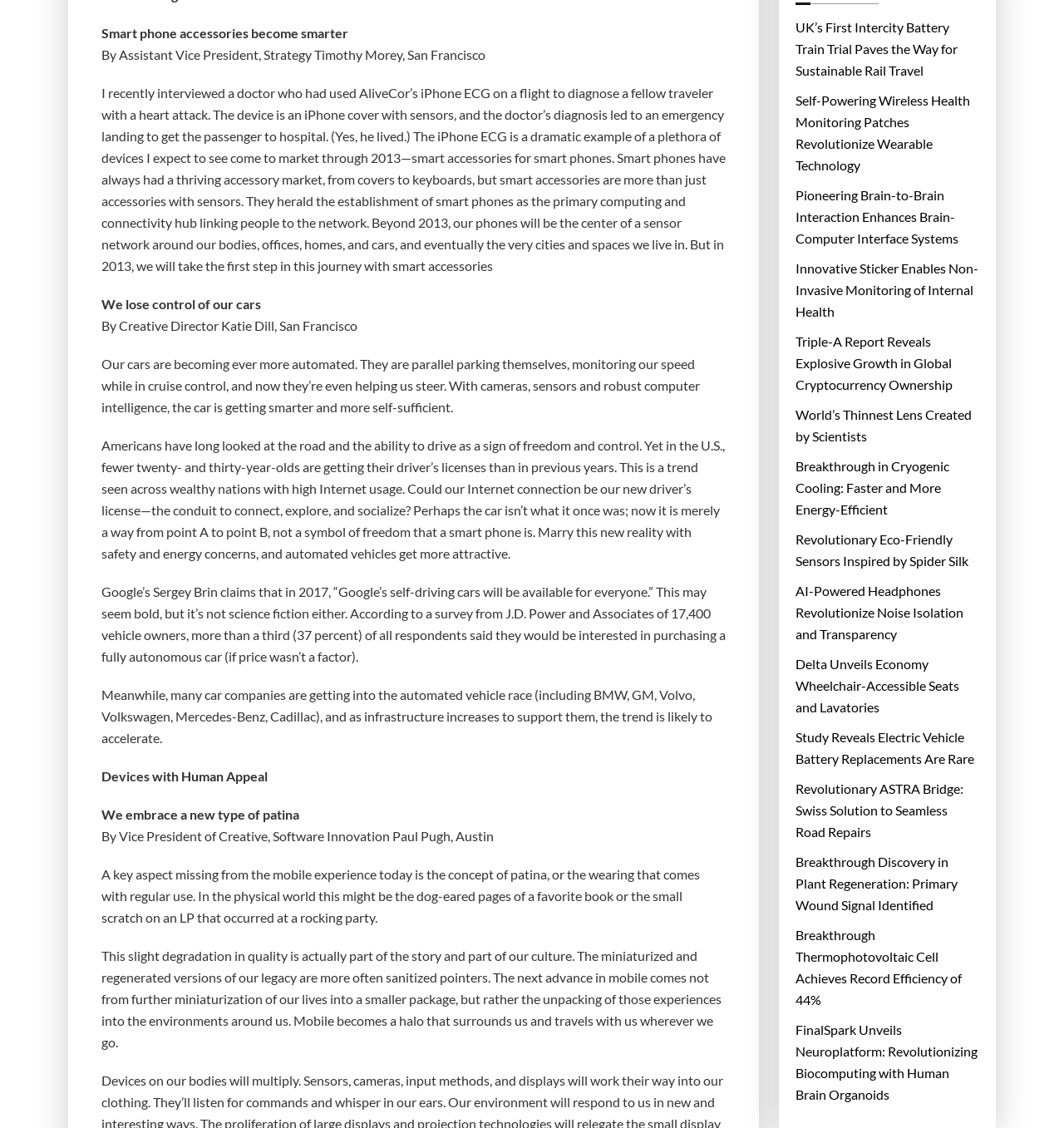How many links are there on the webpage?
Refer to the screenshot and respond with a concise word or phrase.

15